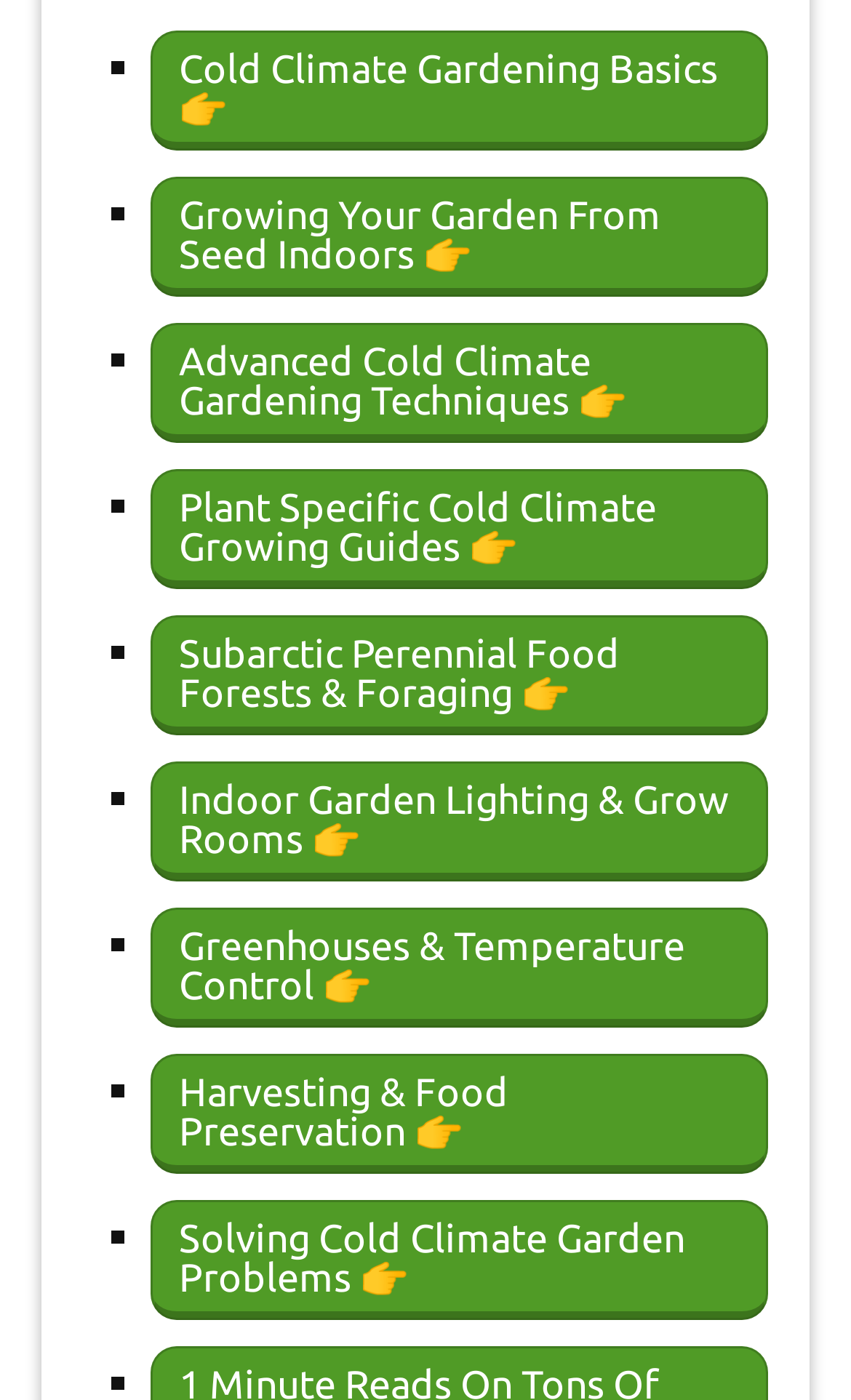Can you find the bounding box coordinates for the element to click on to achieve the instruction: "Learn about Subarctic Perennial Food Forests & Foraging"?

[0.177, 0.44, 0.903, 0.526]